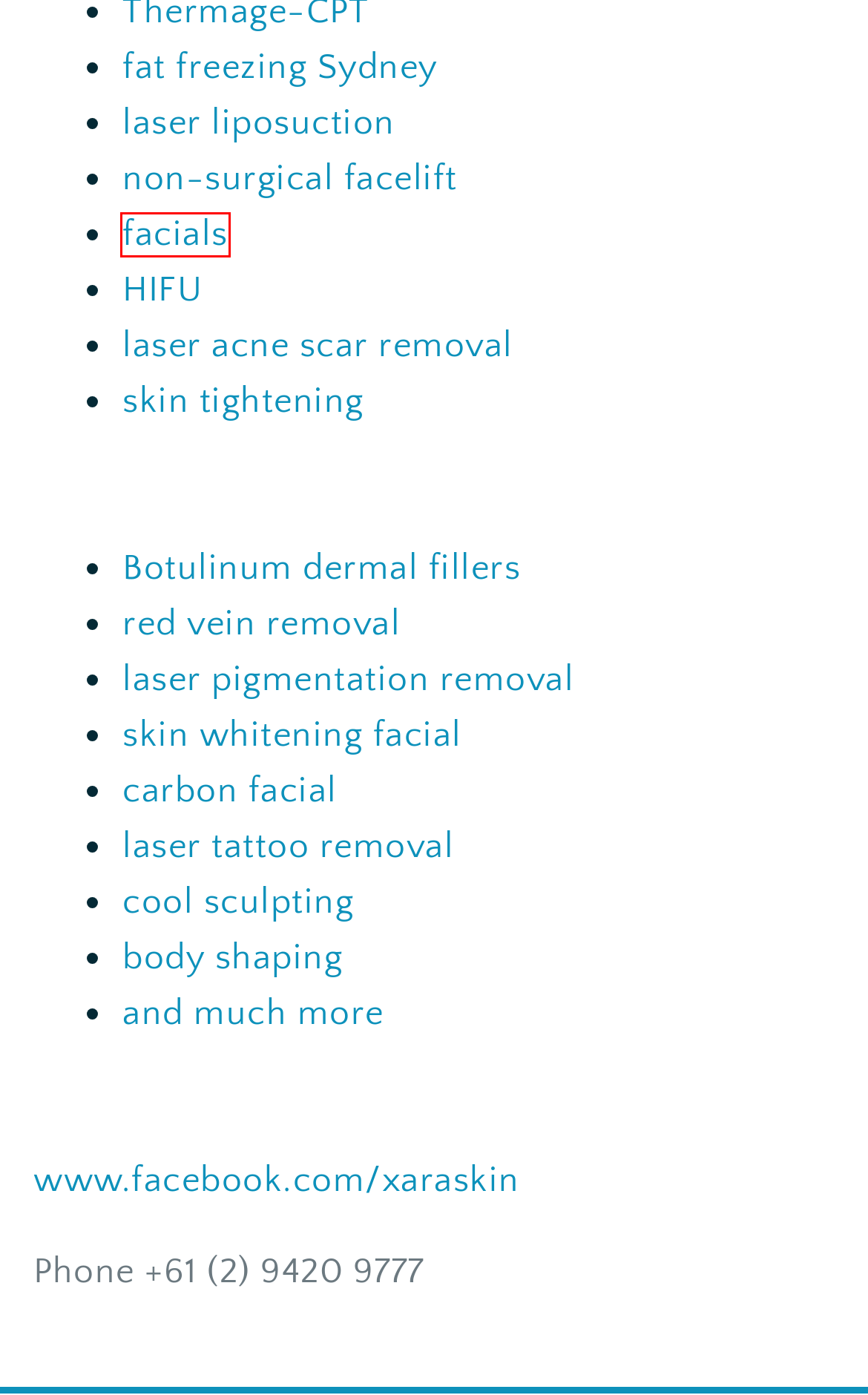A screenshot of a webpage is given with a red bounding box around a UI element. Choose the description that best matches the new webpage shown after clicking the element within the red bounding box. Here are the candidates:
A. Lipo laser liposuction weight loss Sydney #1 leading safe
B. Non-surgical non-invasive face lift Sydney #1 best treatment
C. Non-surgical liposuction cool body sculpting Sydney #1 top
D. Acne scar removal Sydney - Best scars reduction treatments #1
E. Laser carbon RF collagen facial Sydney #1 better treatment
F. Painless laser tattoo removal Sydney low cost effective #1
G. Anti ageing wrinkle collagen facial Sydney #1 best therapy
H. Better than botulinum dermal fillers Sydney #1 best cost

G